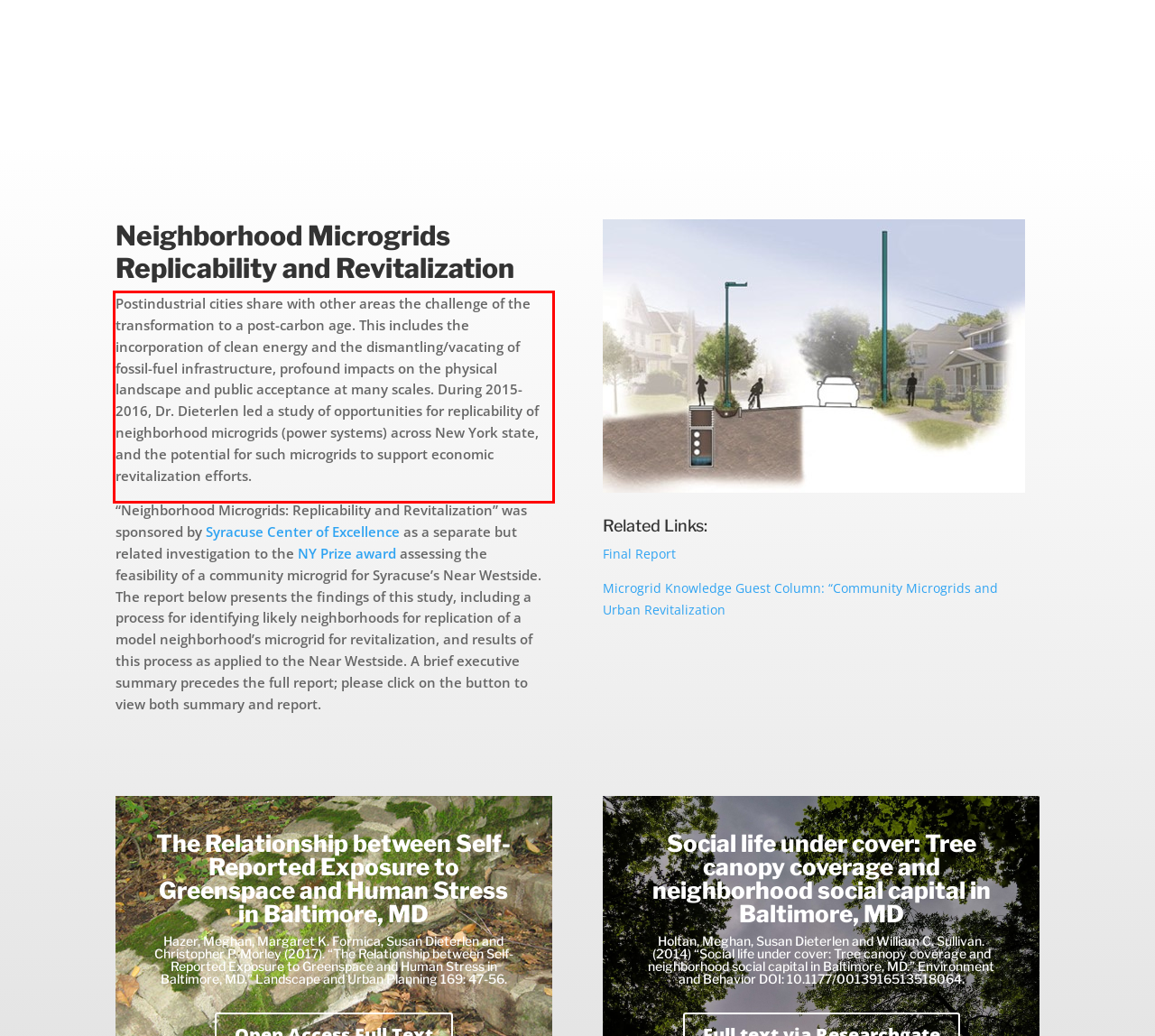Using the provided webpage screenshot, identify and read the text within the red rectangle bounding box.

Postindustrial cities share with other areas the challenge of the transformation to a post-carbon age. This includes the incorporation of clean energy and the dismantling/vacating of fossil-fuel infrastructure, profound impacts on the physical landscape and public acceptance at many scales. During 2015-2016, Dr. Dieterlen led a study of opportunities for replicability of neighborhood microgrids (power systems) across New York state, and the potential for such microgrids to support economic revitalization efforts.